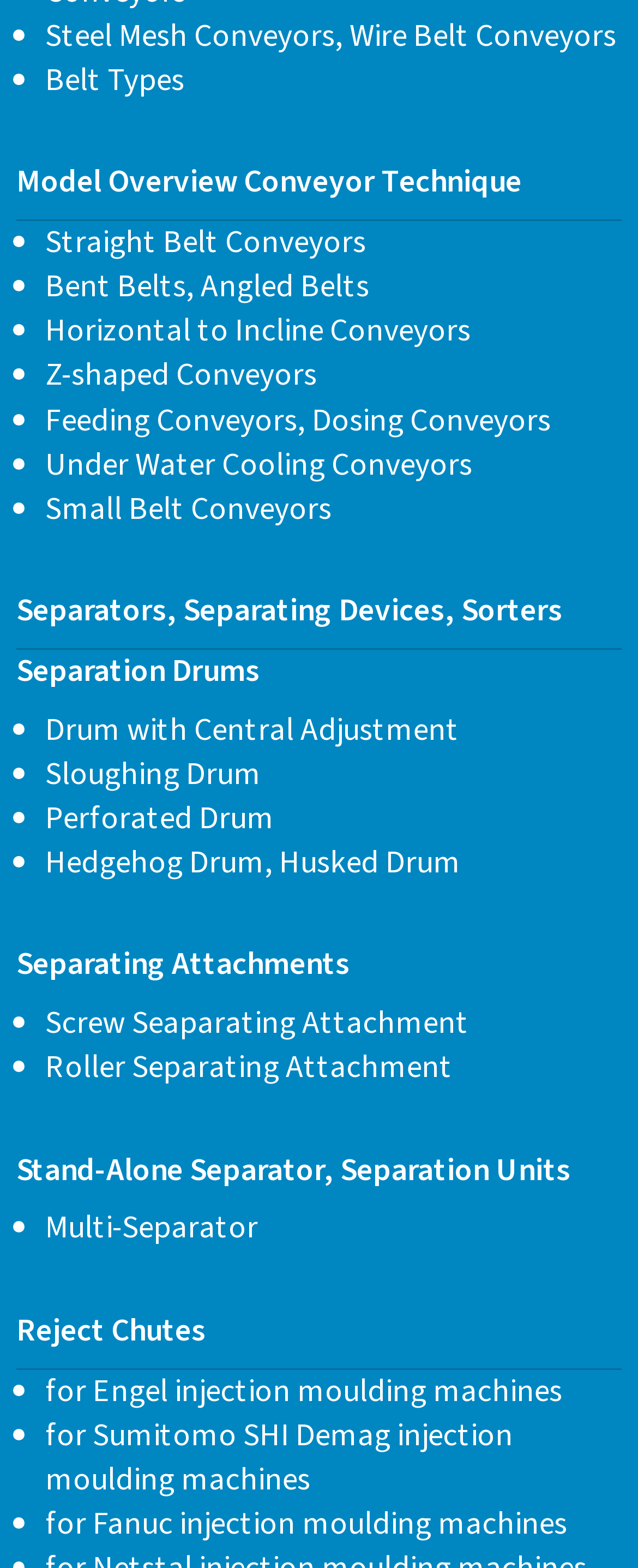Please locate the clickable area by providing the bounding box coordinates to follow this instruction: "Check out Reject Chutes".

[0.026, 0.834, 0.323, 0.863]